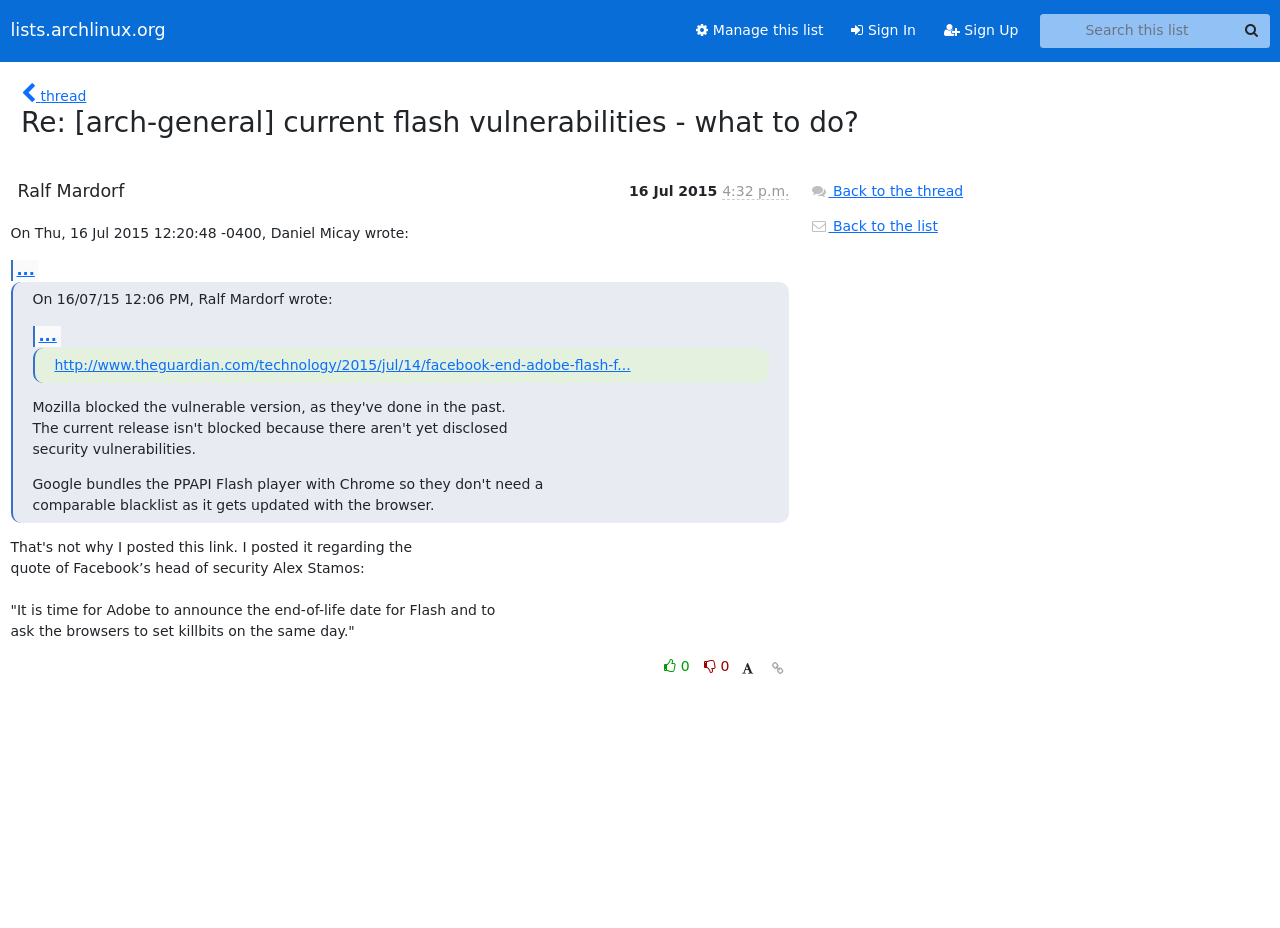Provide your answer to the question using just one word or phrase: What is the purpose of the button with the icon ''?

Unknown